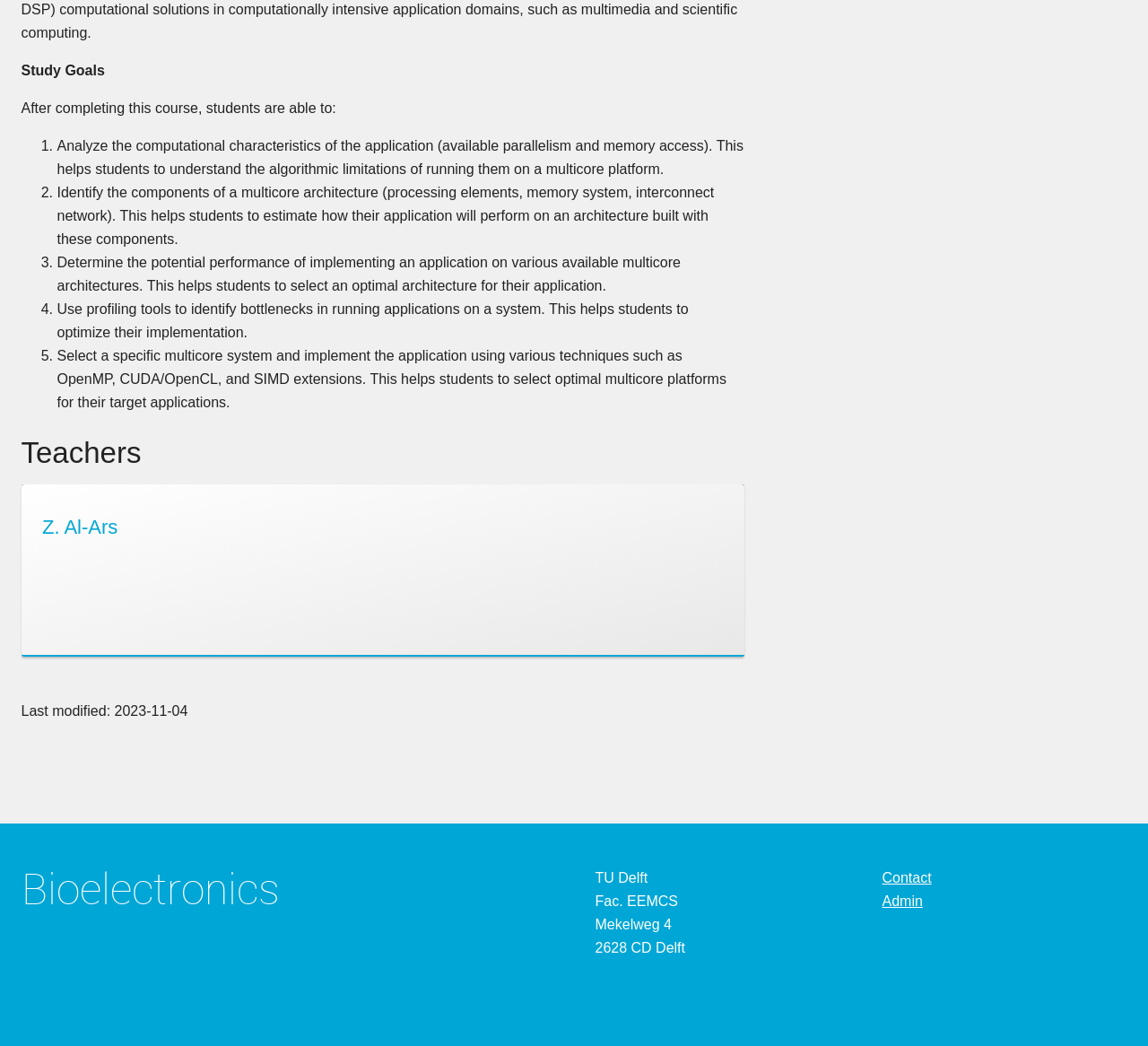Based on the element description, predict the bounding box coordinates (top-left x, top-left y, bottom-right x, bottom-right y) for the UI element in the screenshot: Water Treatment

None